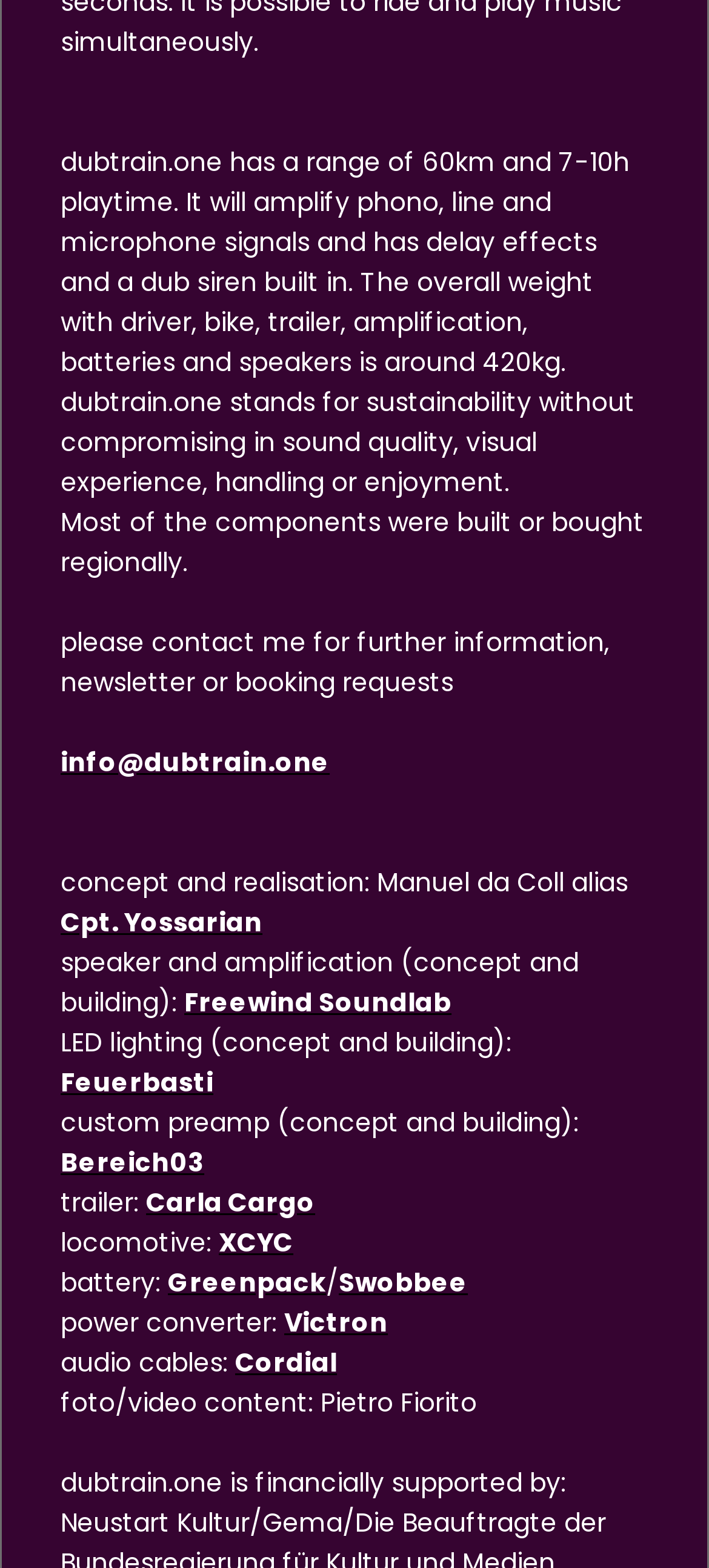Can you specify the bounding box coordinates for the region that should be clicked to fulfill this instruction: "visit the website of Cpt. Yossarian".

[0.086, 0.576, 0.37, 0.599]